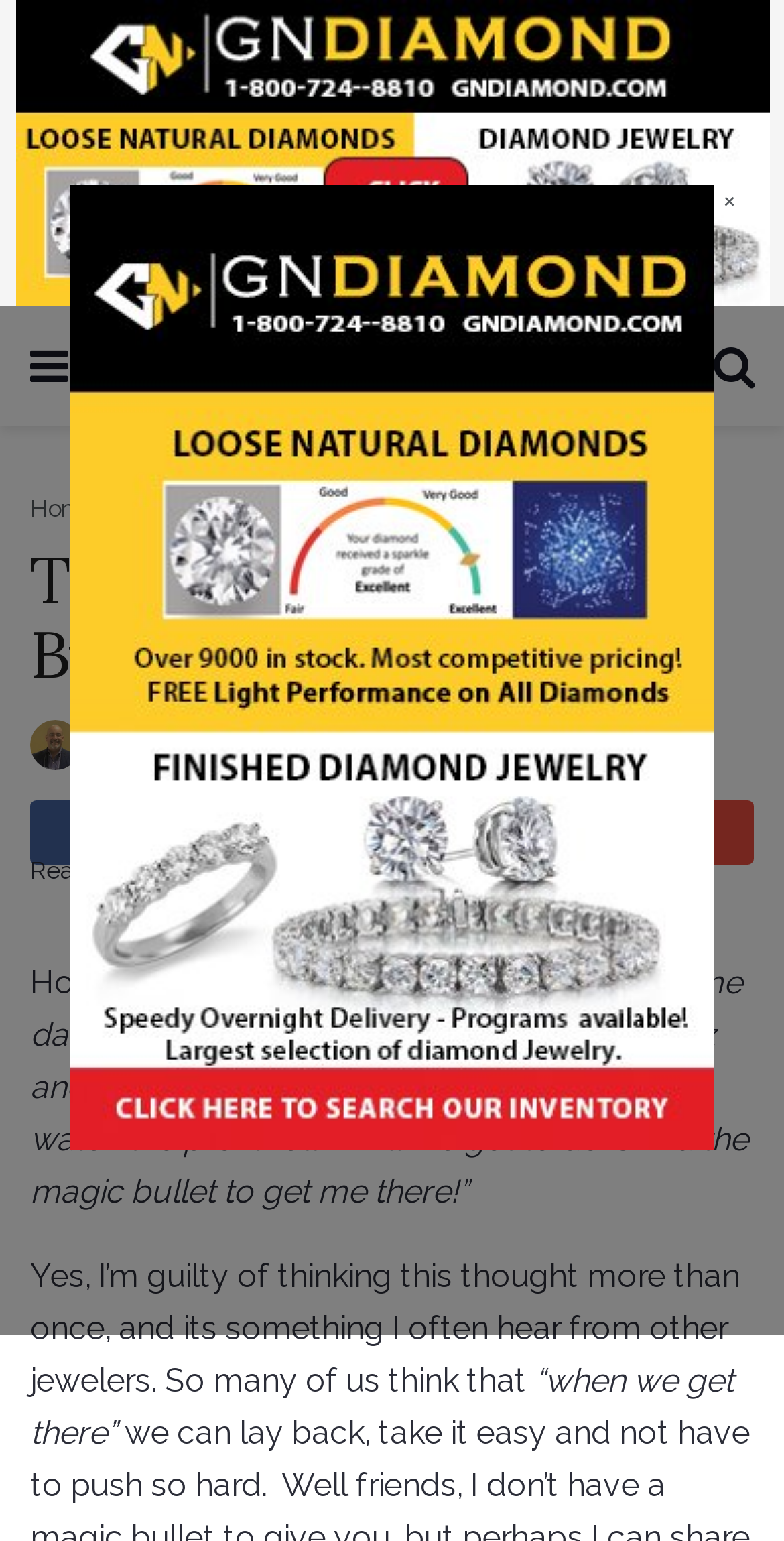What is the topic of discussion in this article?
Give a single word or phrase answer based on the content of the image.

Jewelry store success